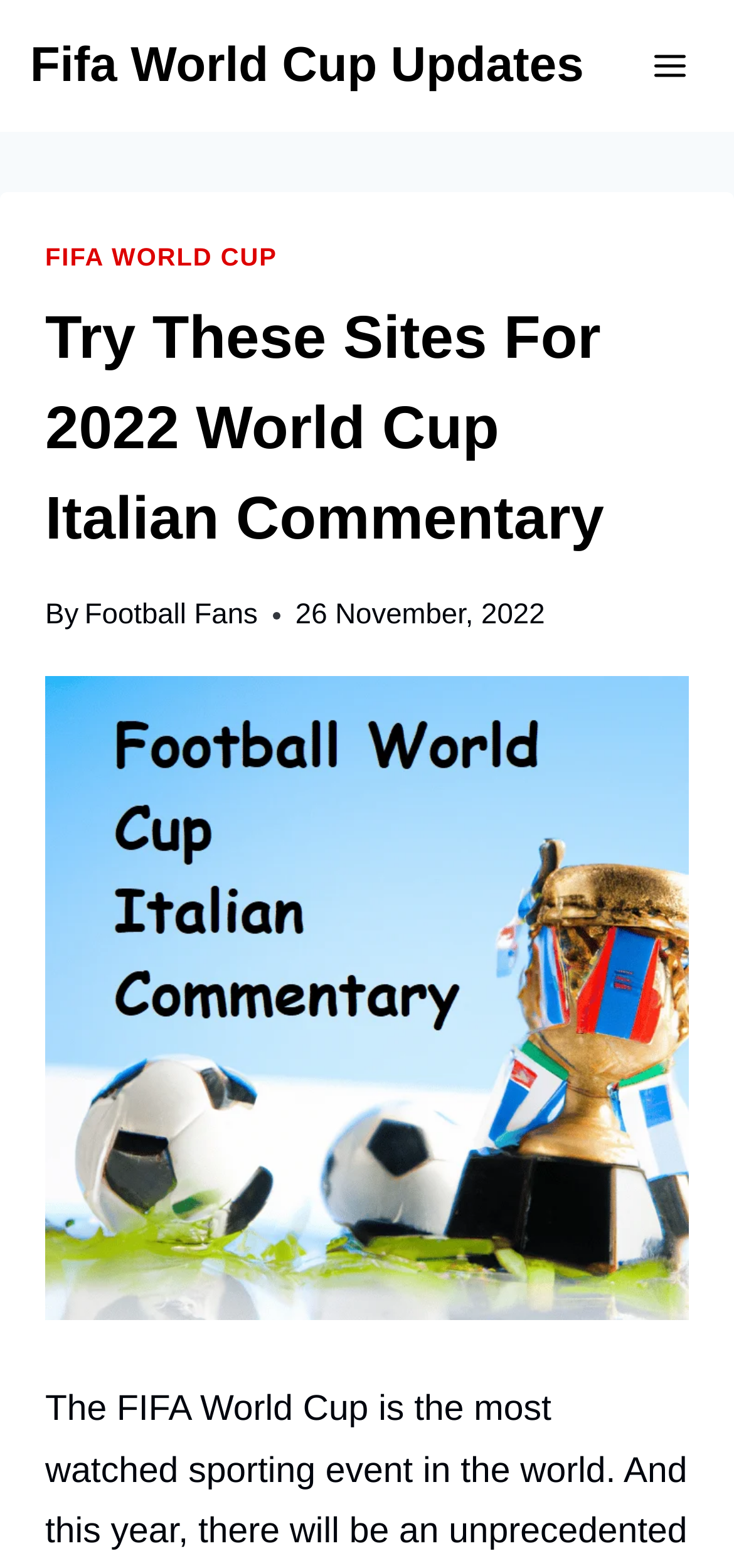Reply to the question below using a single word or brief phrase:
What type of image is displayed on the webpage?

Football world cup italian commentary